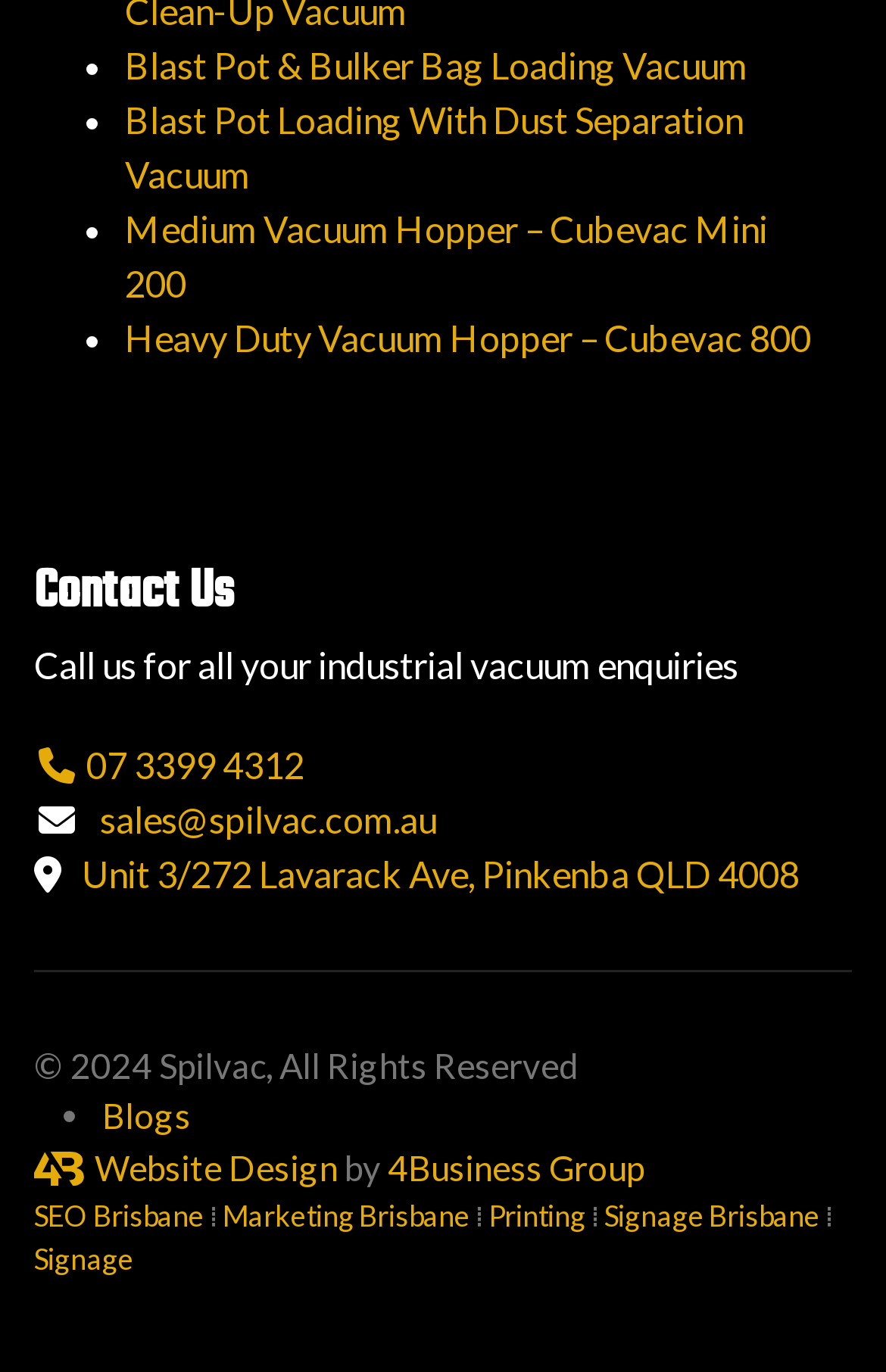Kindly provide the bounding box coordinates of the section you need to click on to fulfill the given instruction: "Check the company's address".

[0.092, 0.62, 0.903, 0.652]